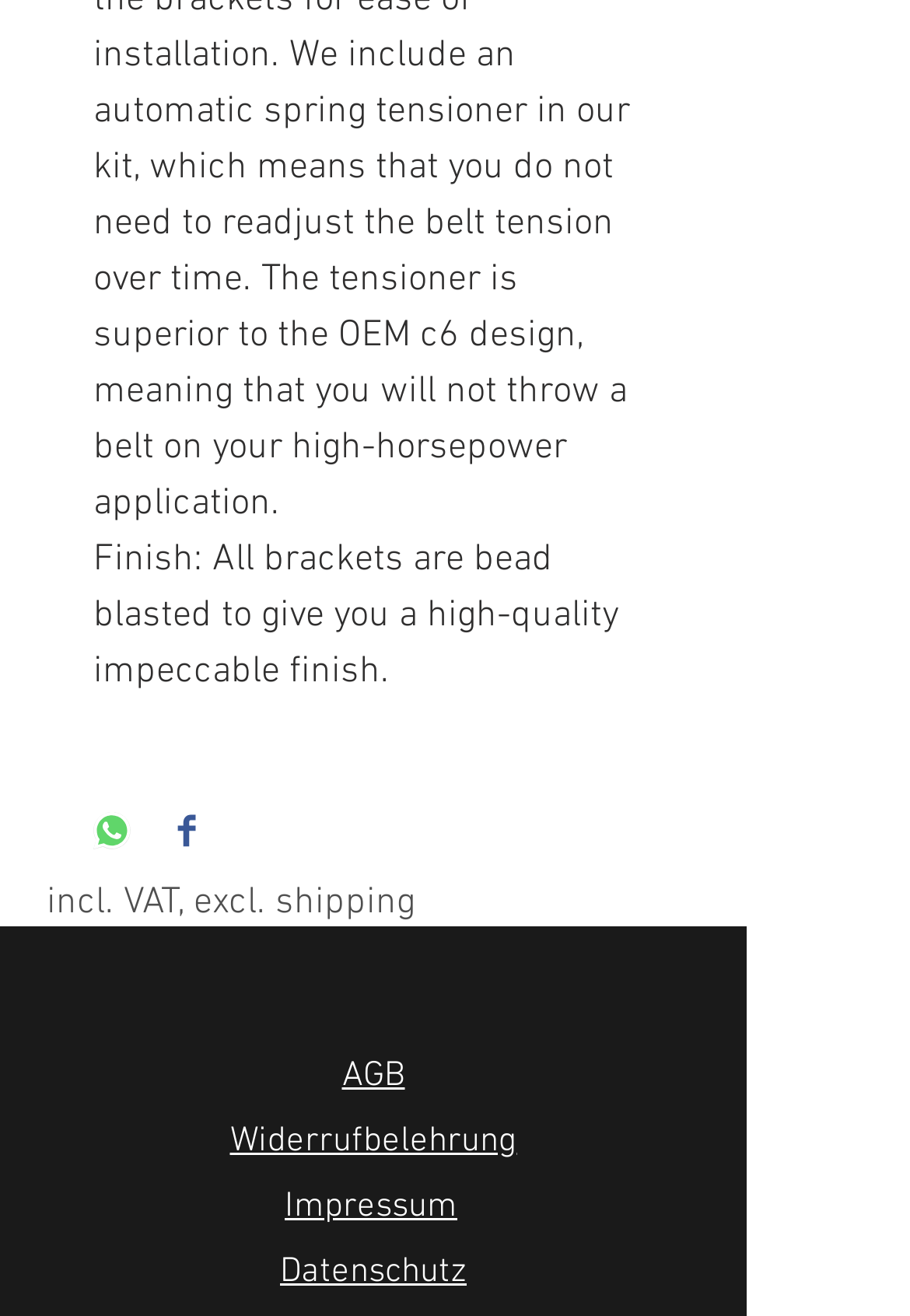Identify the bounding box coordinates for the UI element described as: "aria-label="Share on WhatsApp"". The coordinates should be provided as four floats between 0 and 1: [left, top, right, bottom].

[0.103, 0.616, 0.144, 0.65]